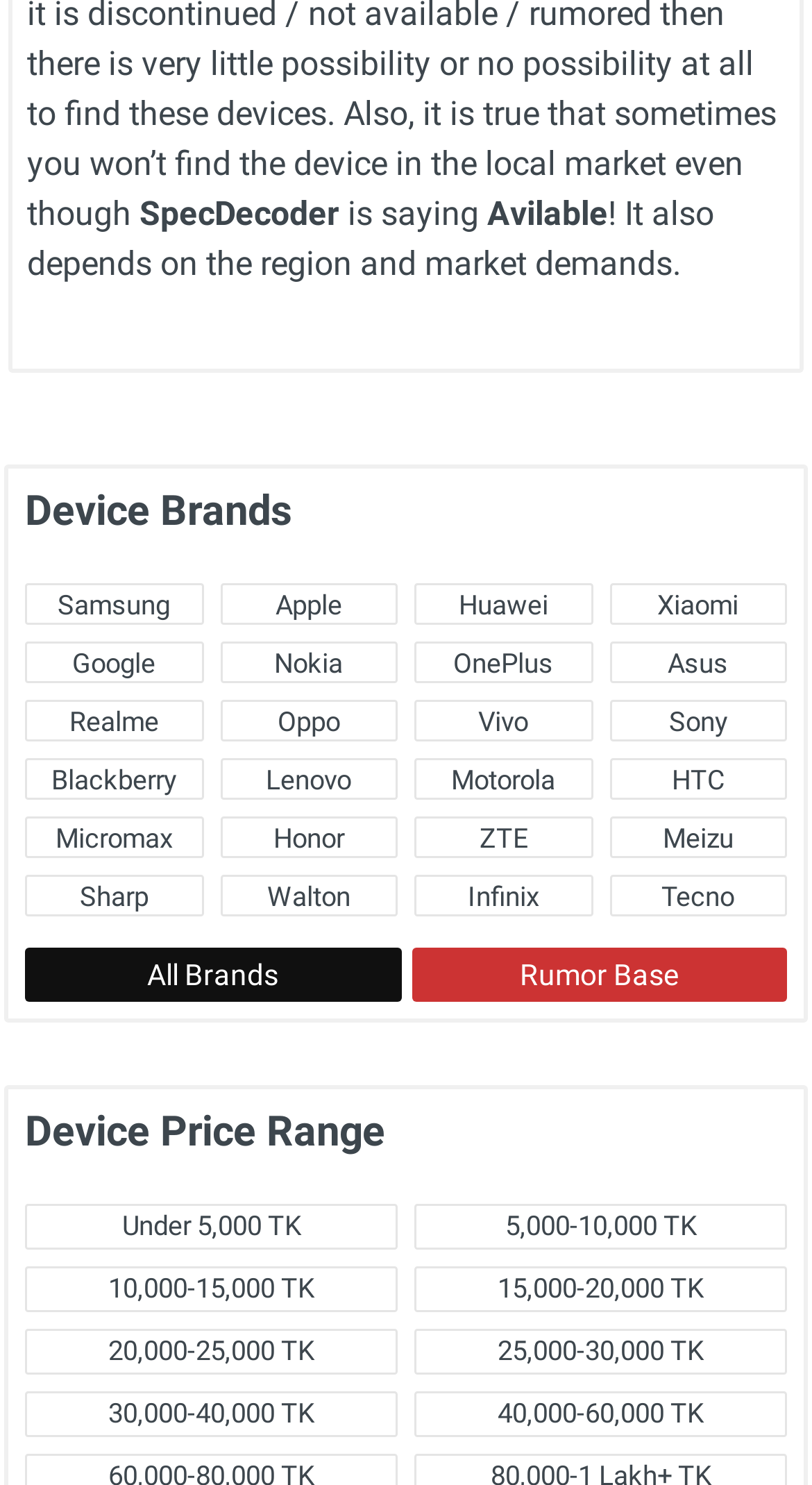Give a one-word or short phrase answer to this question: 
How many device price ranges are available?

8